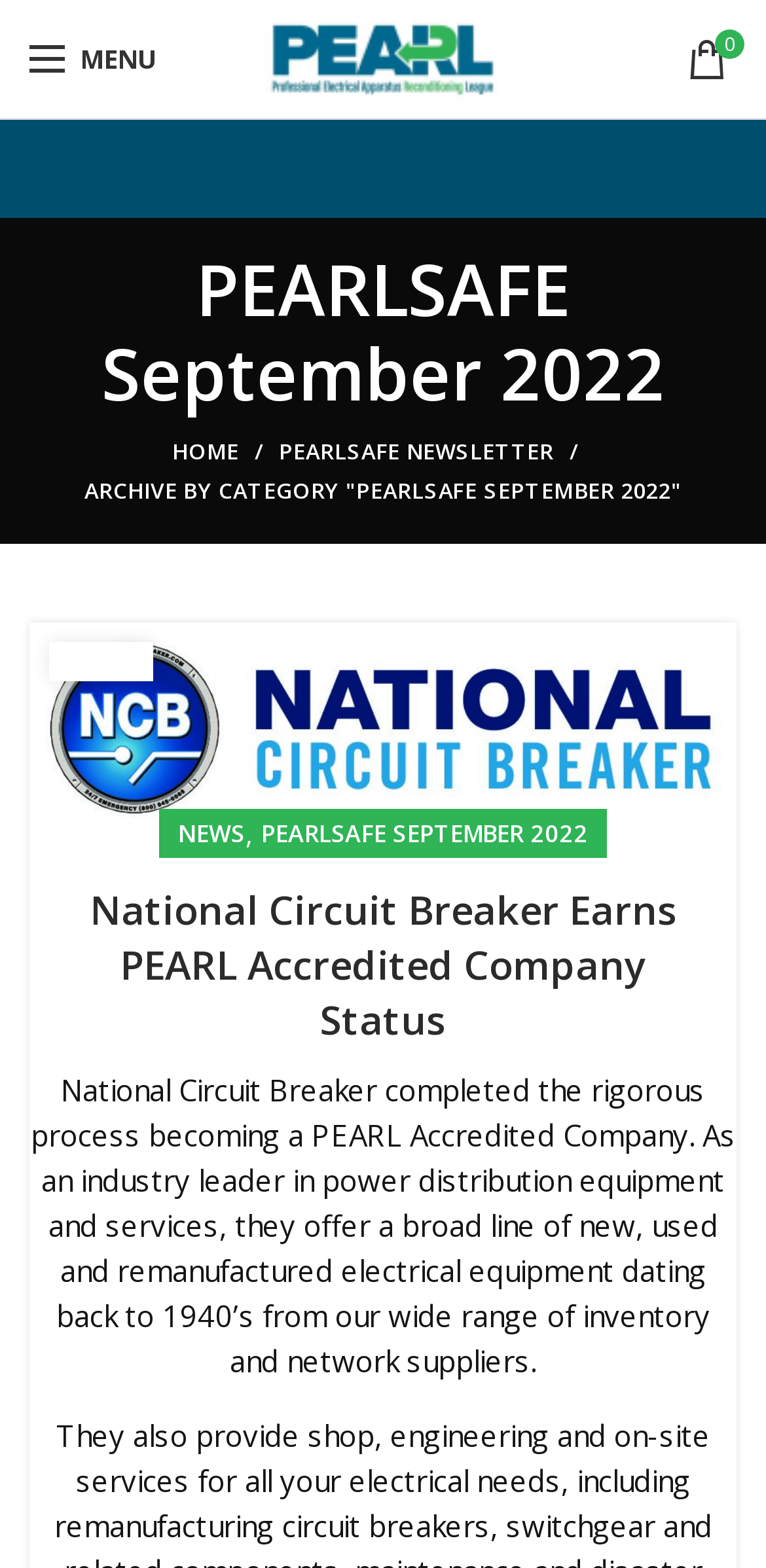What type of equipment does National Circuit Breaker offer?
From the image, respond using a single word or phrase.

power distribution equipment